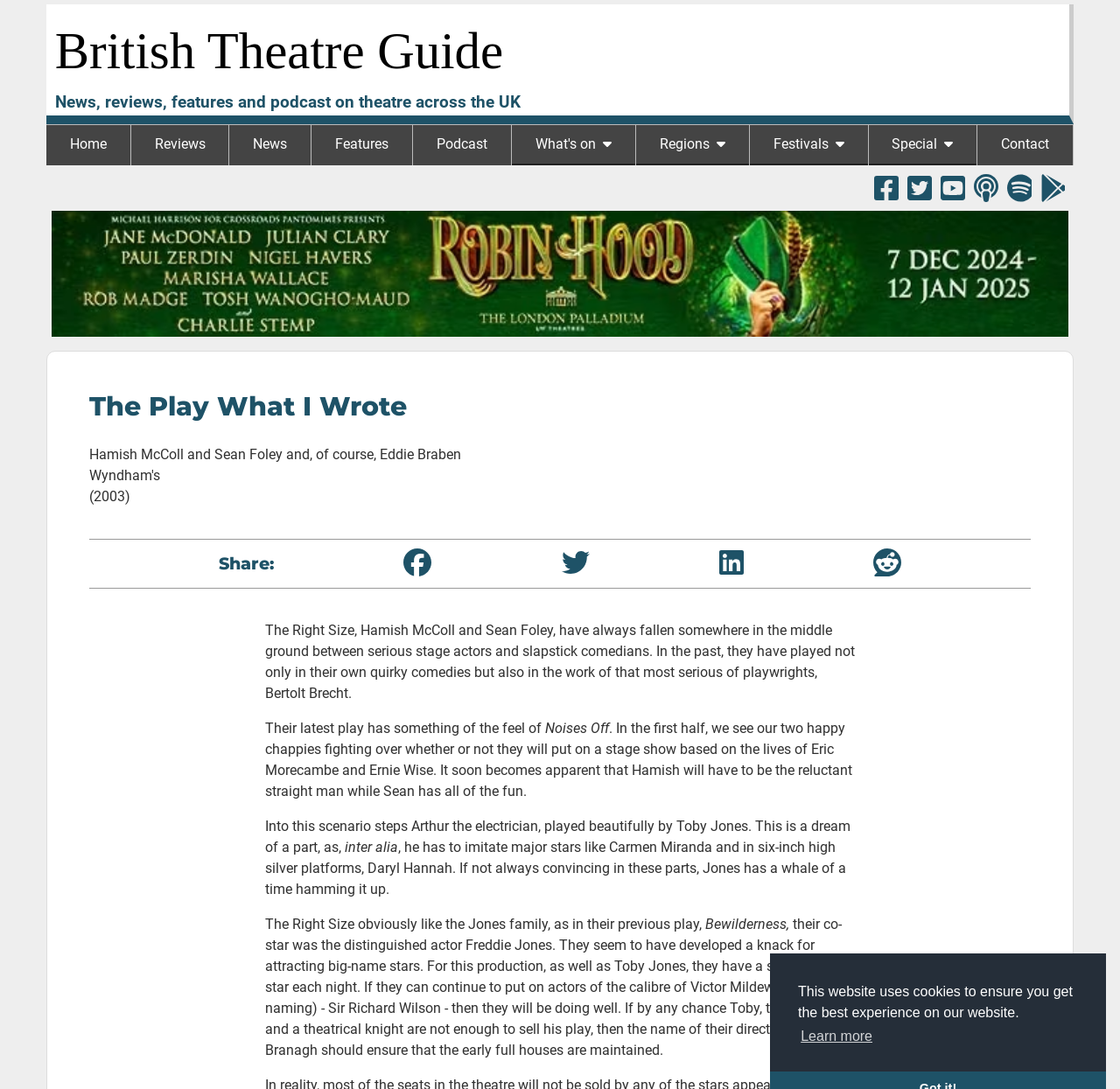Pinpoint the bounding box coordinates of the clickable element needed to complete the instruction: "Click on the 'What's on' button". The coordinates should be provided as four float numbers between 0 and 1: [left, top, right, bottom].

[0.457, 0.114, 0.567, 0.152]